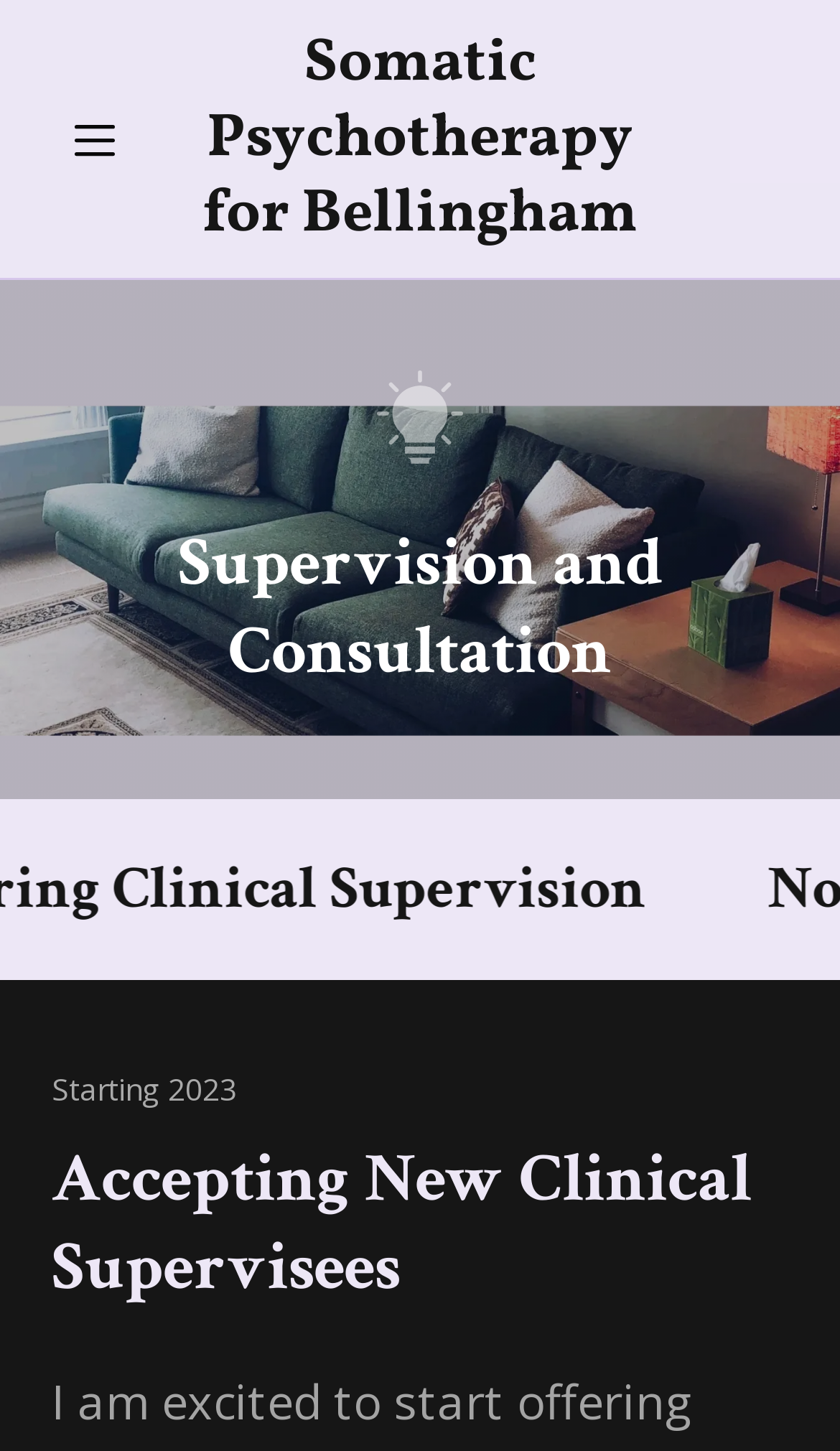Provide your answer to the question using just one word or phrase: What is the purpose of the 'Hamburger Site Navigation Icon'?

Site Navigation